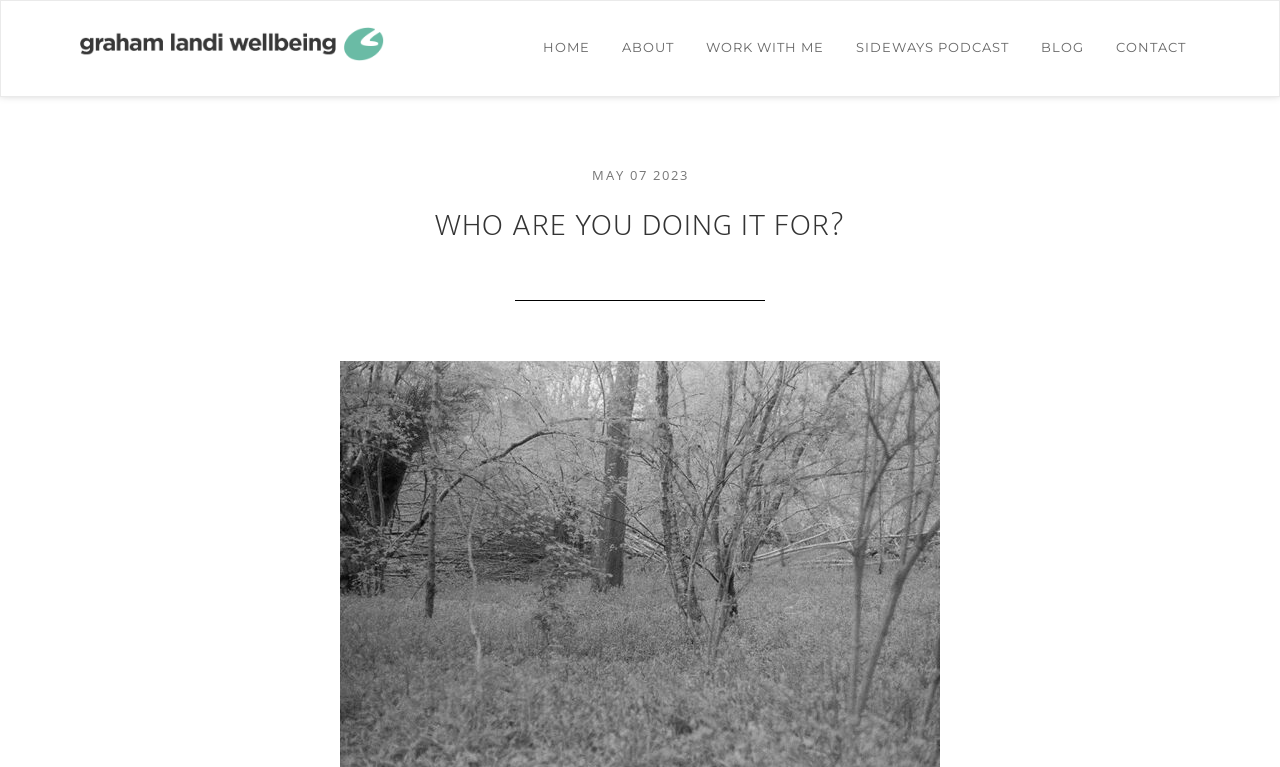Respond to the question below with a single word or phrase:
How many skip links are available?

2